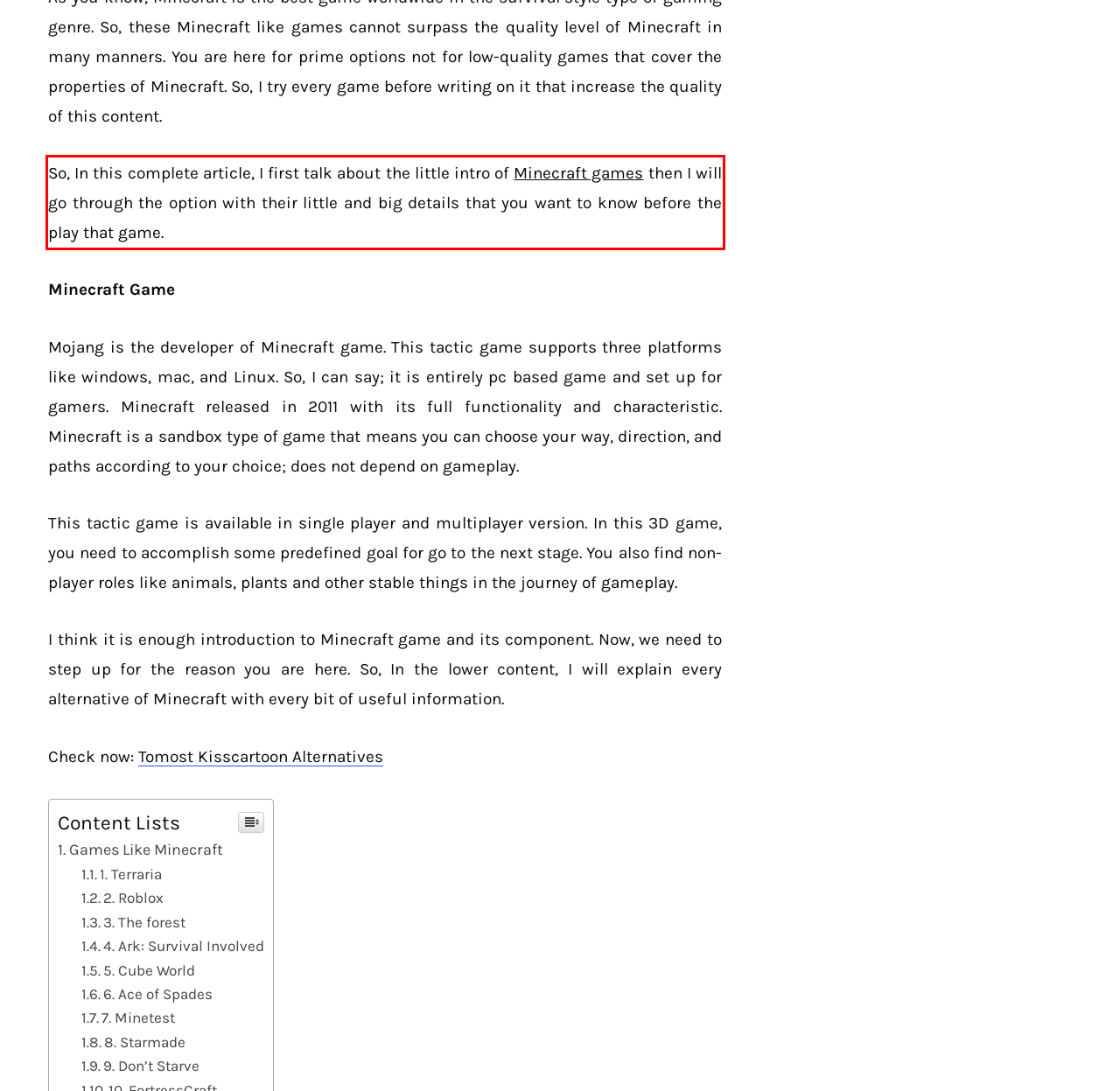From the provided screenshot, extract the text content that is enclosed within the red bounding box.

So, In this complete article, I first talk about the little intro of Minecraft games then I will go through the option with their little and big details that you want to know before the play that game.